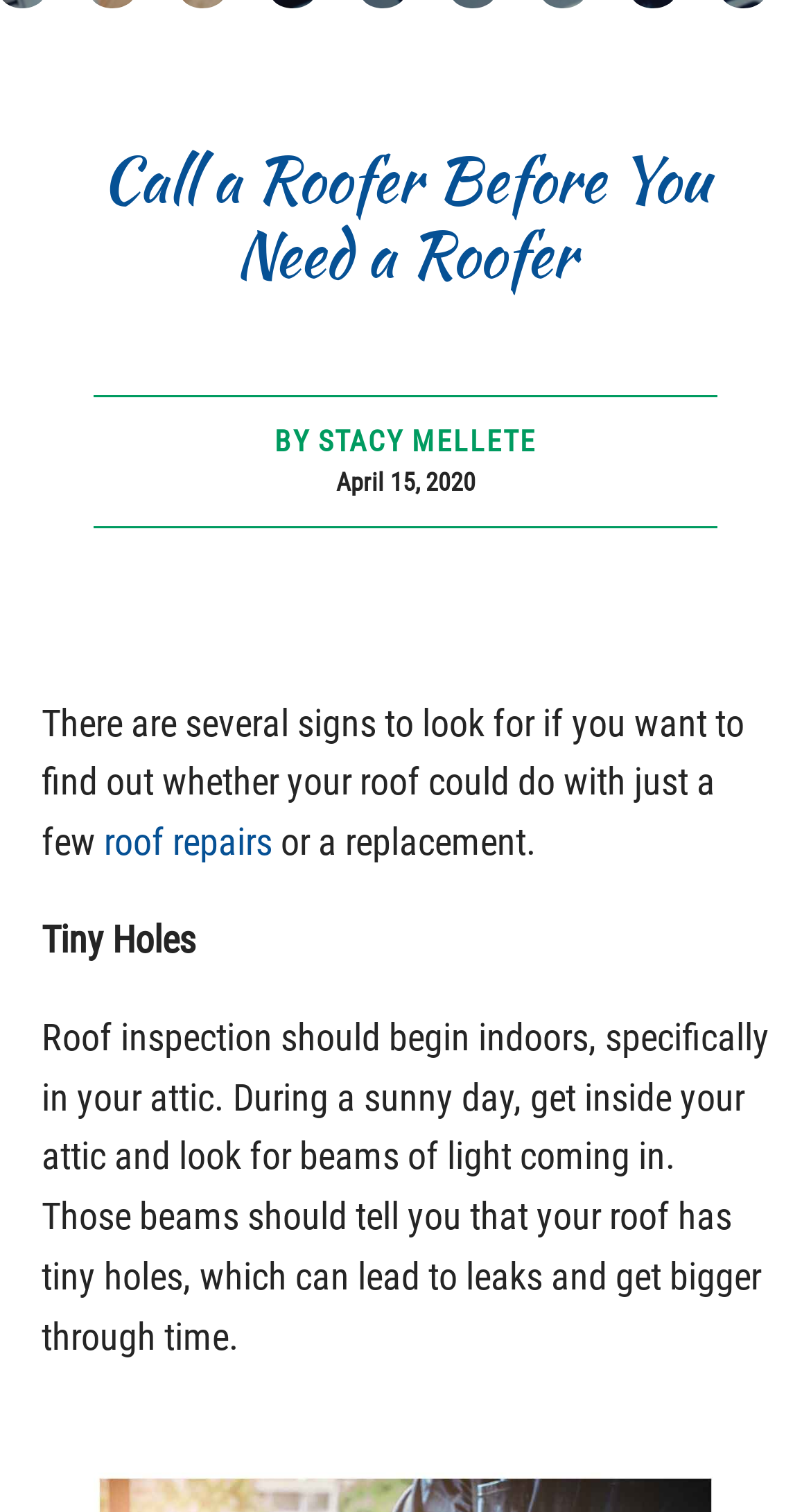Predict the bounding box for the UI component with the following description: "roof repairs".

[0.128, 0.542, 0.336, 0.571]